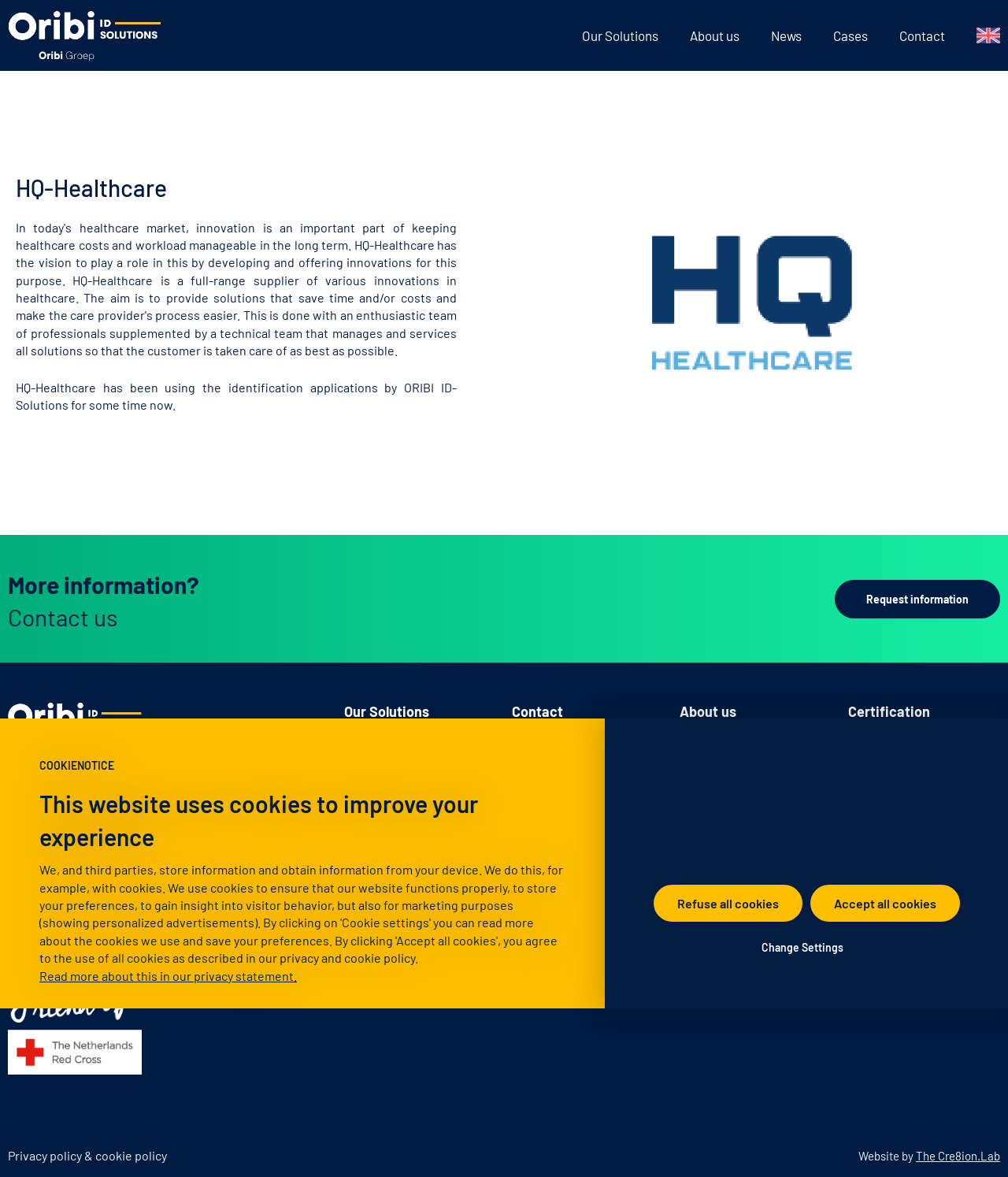Can you specify the bounding box coordinates for the region that should be clicked to fulfill this instruction: "Read more about the privacy statement".

[0.039, 0.822, 0.295, 0.837]